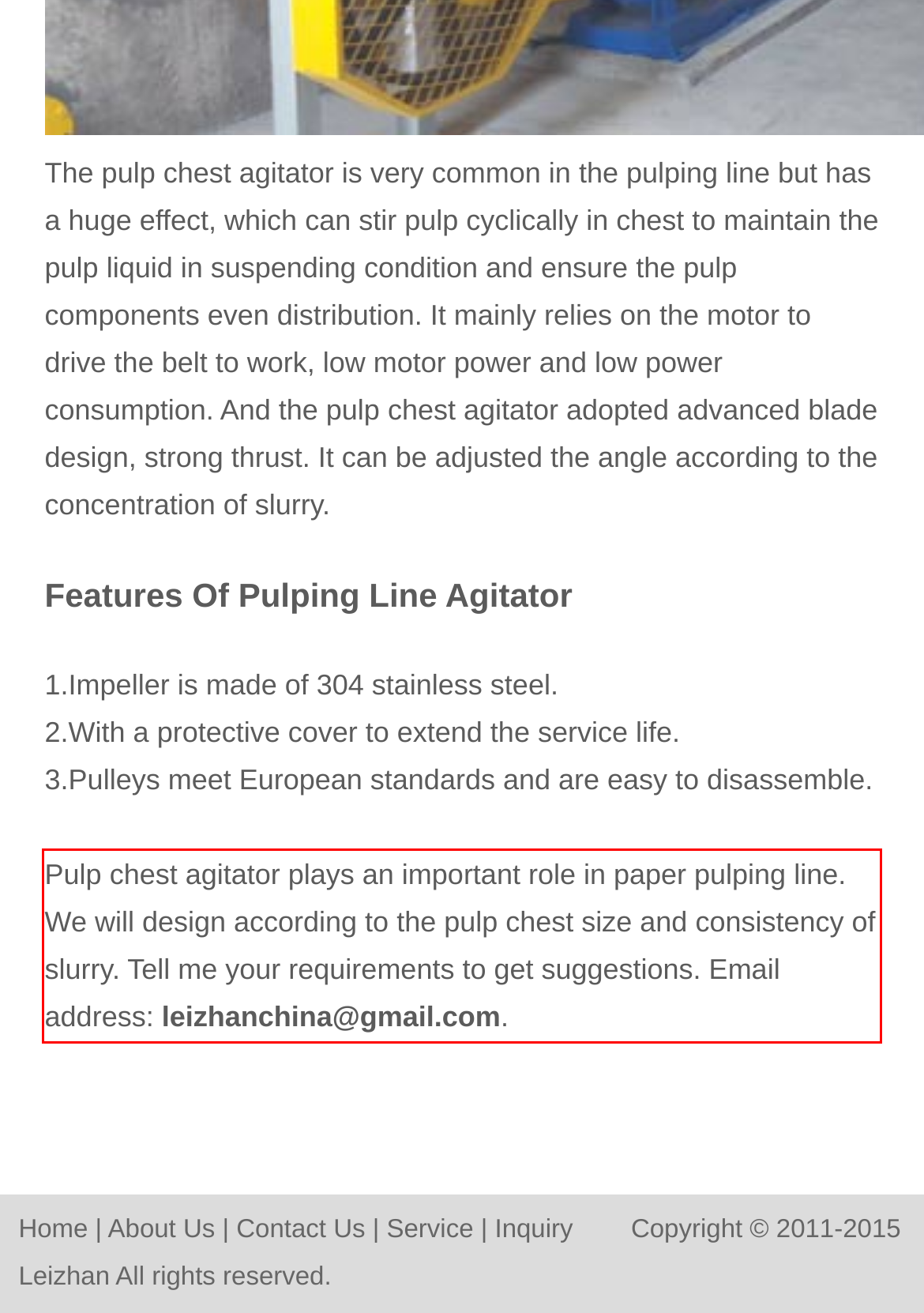Please identify the text within the red rectangular bounding box in the provided webpage screenshot.

Pulp chest agitator plays an important role in paper pulping line. We will design according to the pulp chest size and consistency of slurry. Tell me your requirements to get suggestions. Email address: leizhanchina@gmail.com.